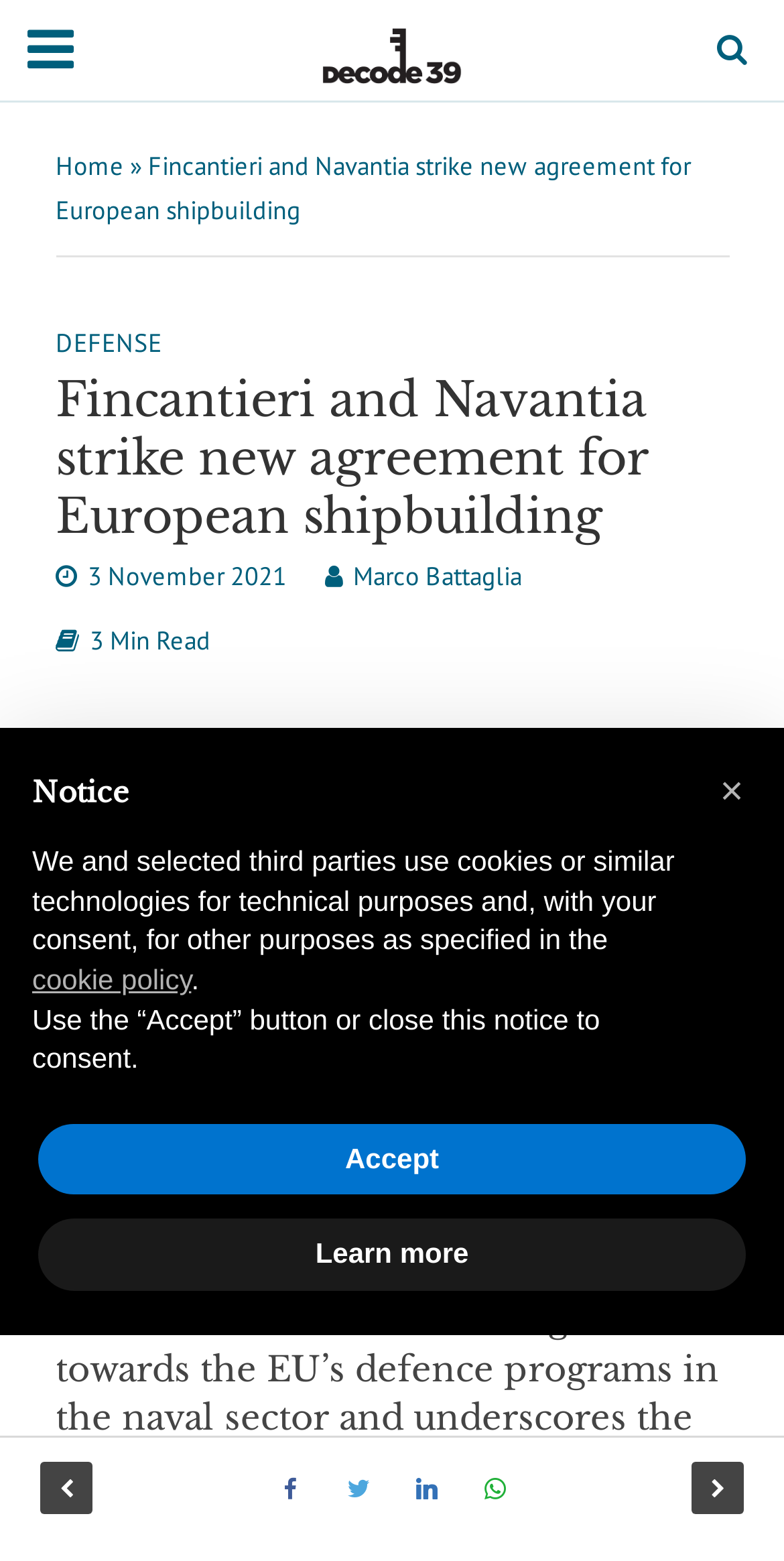Locate the bounding box coordinates of the area where you should click to accomplish the instruction: "Learn more about Notice".

[0.049, 0.781, 0.951, 0.827]